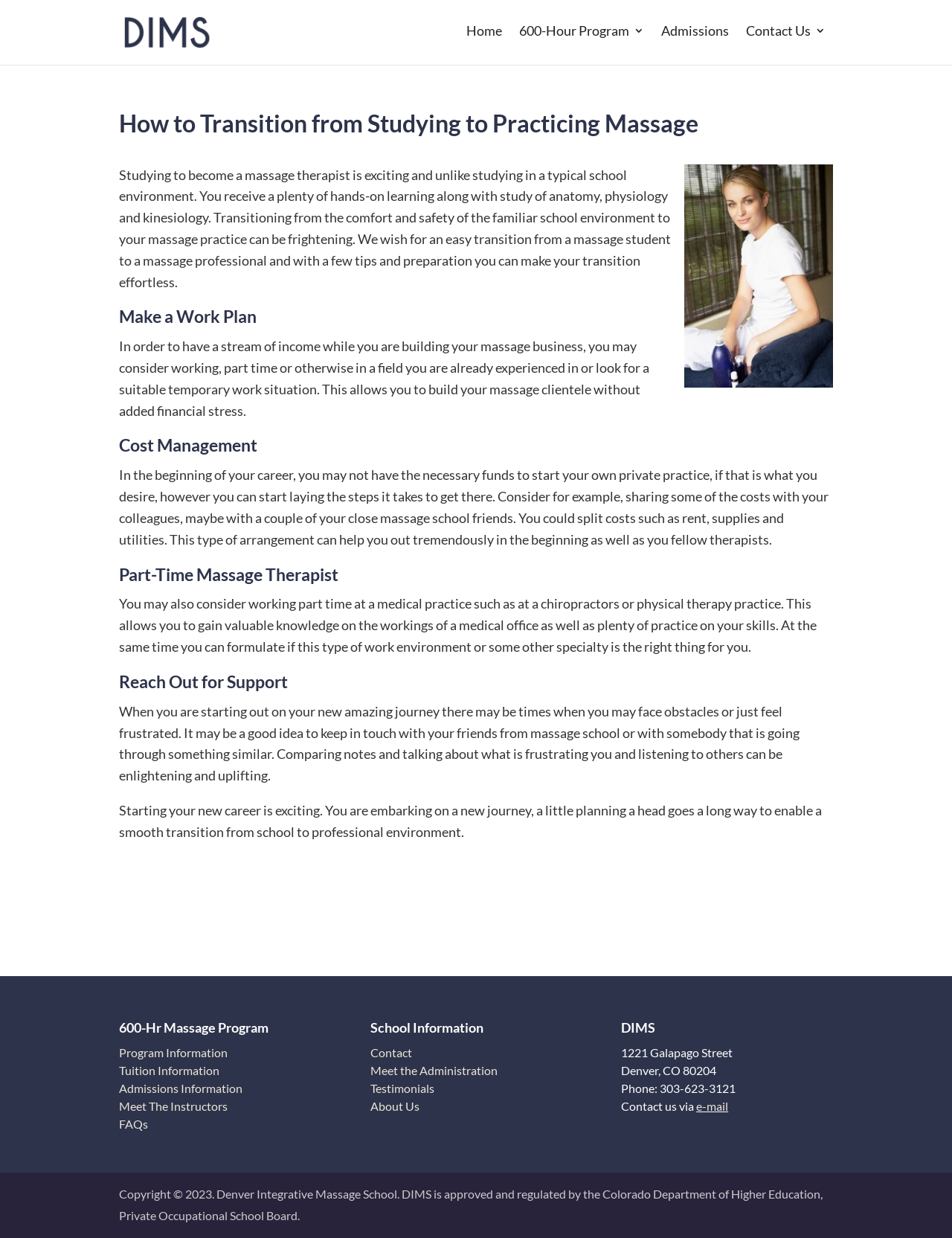What is one way to manage costs in the beginning of a massage career?
Look at the image and provide a short answer using one word or a phrase.

Sharing costs with colleagues